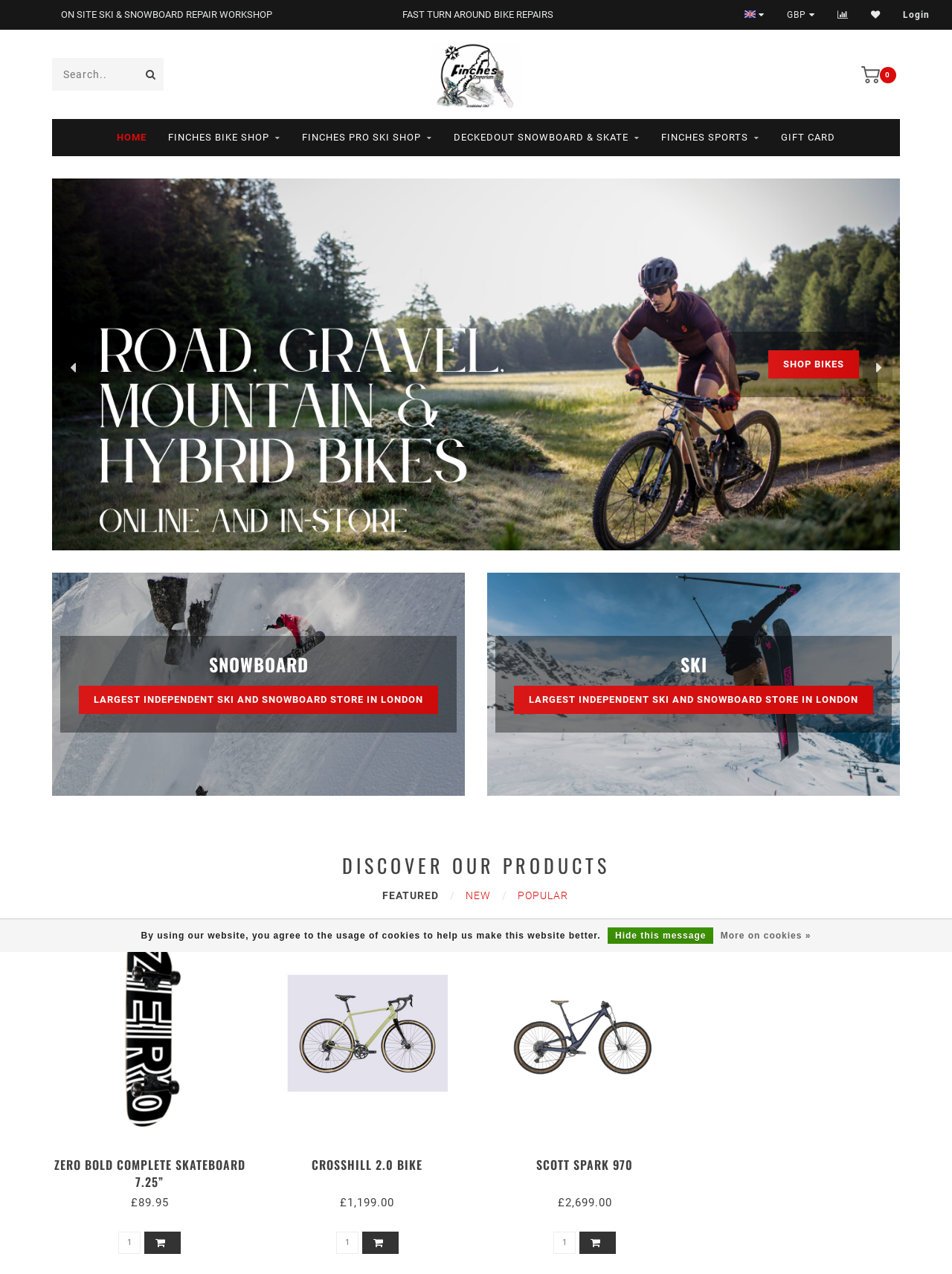Please determine the bounding box coordinates for the element that should be clicked to follow these instructions: "View the details of the Zero Bold Complete Skateboard".

[0.055, 0.722, 0.26, 0.899]